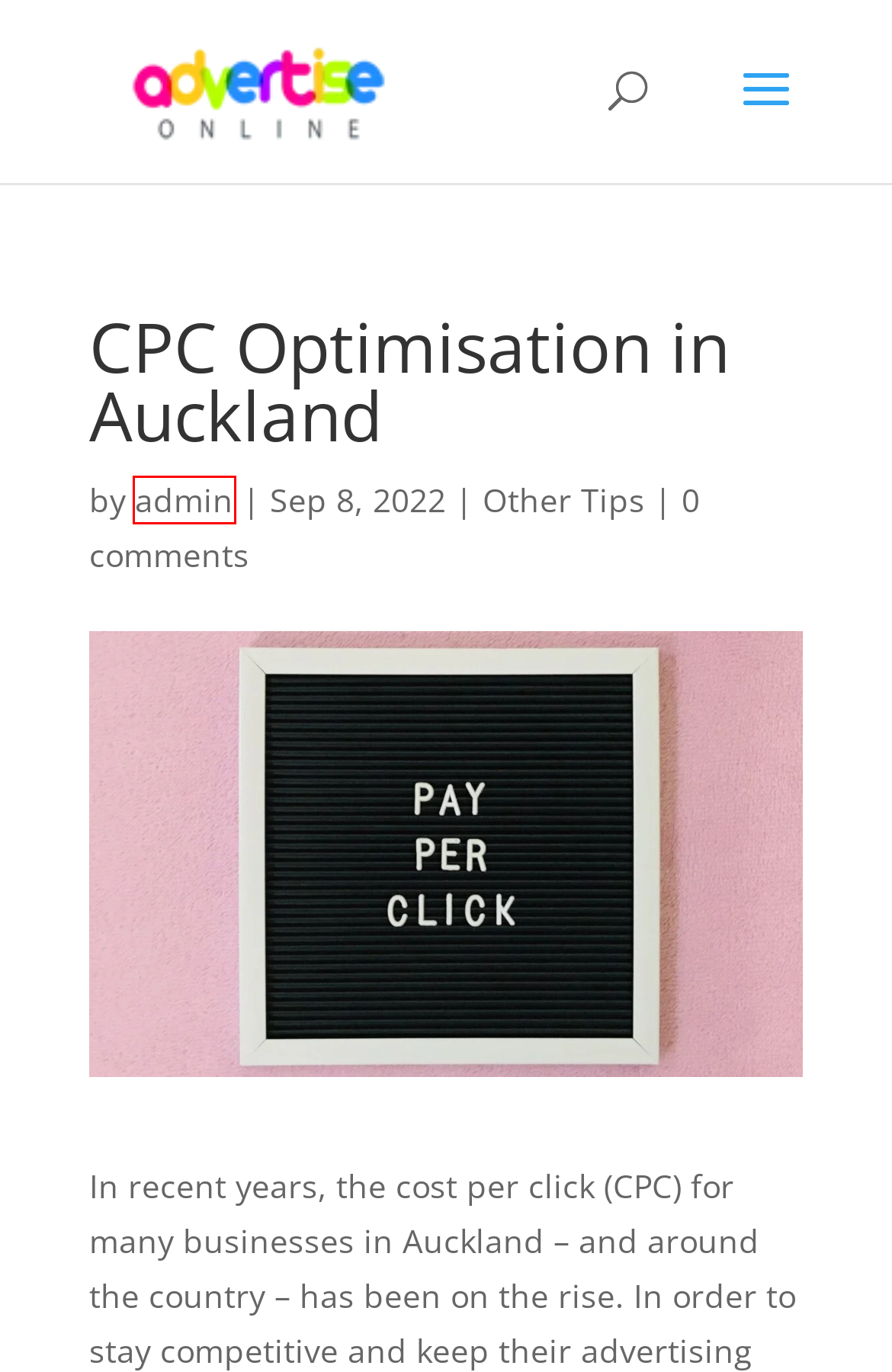Given a screenshot of a webpage with a red rectangle bounding box around a UI element, select the best matching webpage description for the new webpage that appears after clicking the highlighted element. The candidate descriptions are:
A. Why a Website Is Essential, Not Optional, for Any Business | Advertise Online
B. admin | Advertise Online
C. Home | Advertise Online
D. A Website: Expectation or Requirement for Today's Businesses? | Advertise Online
E. 5 Reasons Your Business Can't Afford to Skip a Website | Advertise Online
F. Rent A Site
G. Other Tips | Advertise Online
H. How to Turn Website Visitors into Loyal Customers | Advertise Online

B